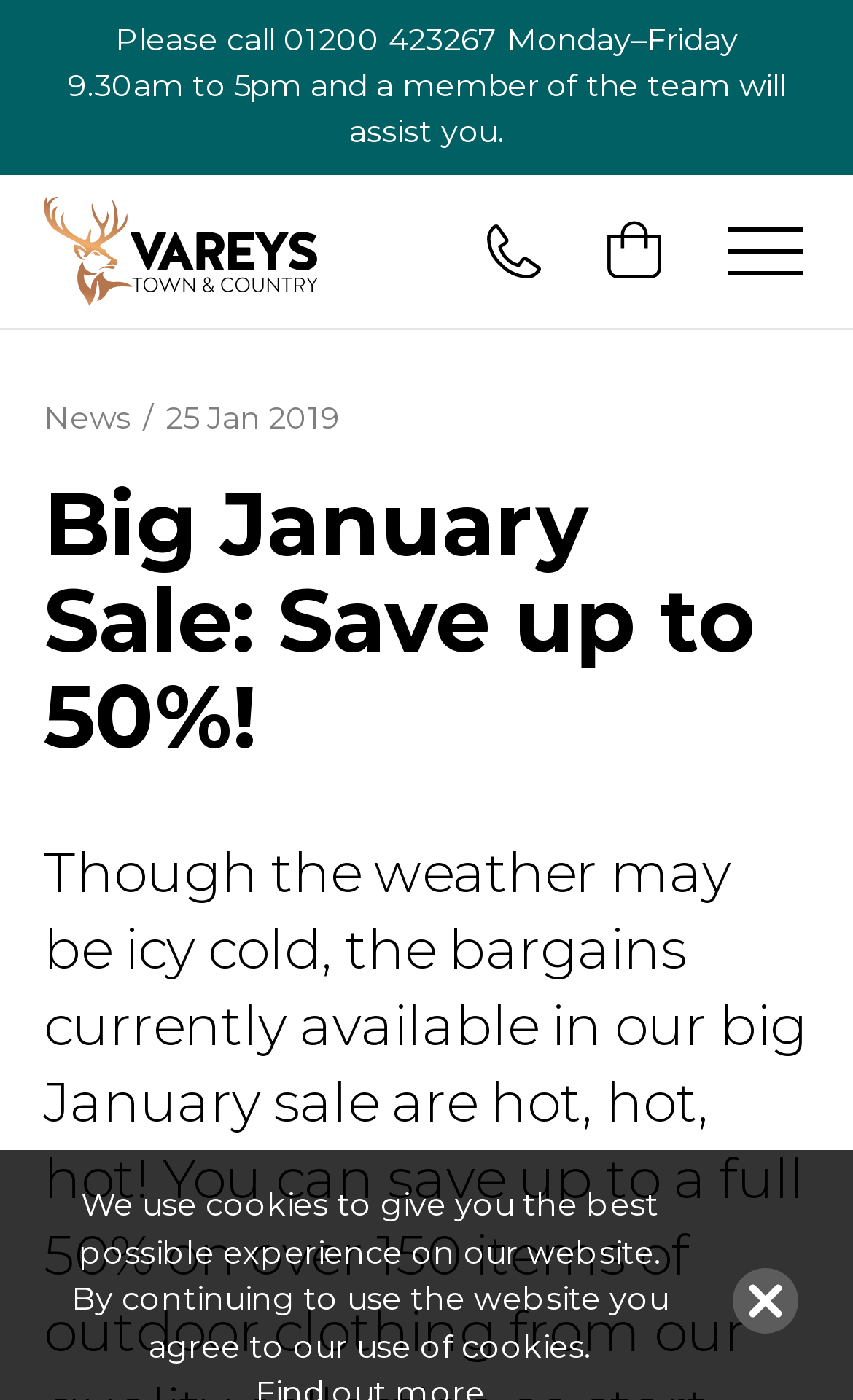What is the phone number to call for assistance?
Please utilize the information in the image to give a detailed response to the question.

I found the phone number by looking at the top section of the webpage, where it says 'Please call' followed by the phone number '01200 423267'.